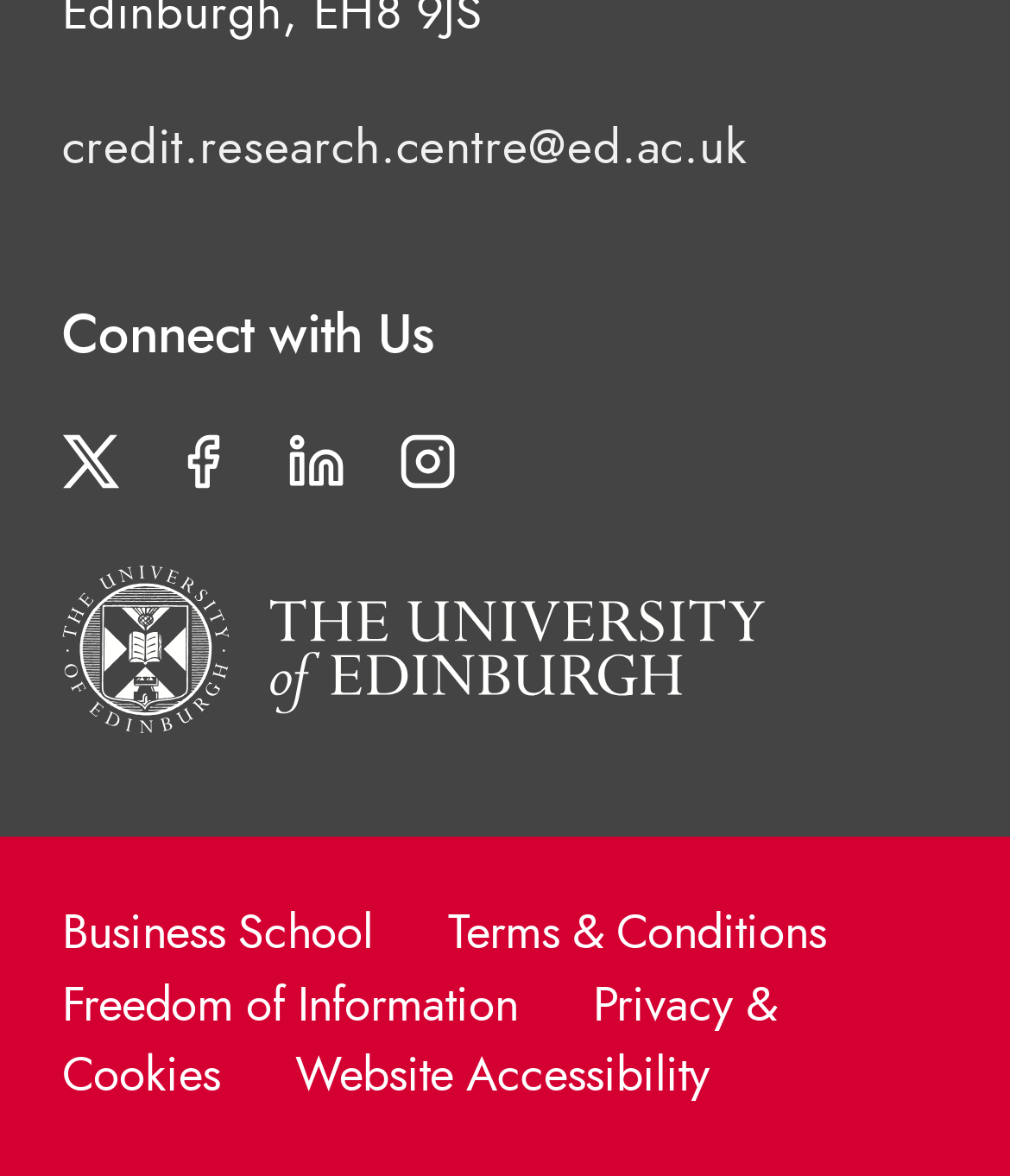What is the email address to connect with the research centre?
Based on the visual content, answer with a single word or a brief phrase.

credit.research.centre@ed.ac.uk